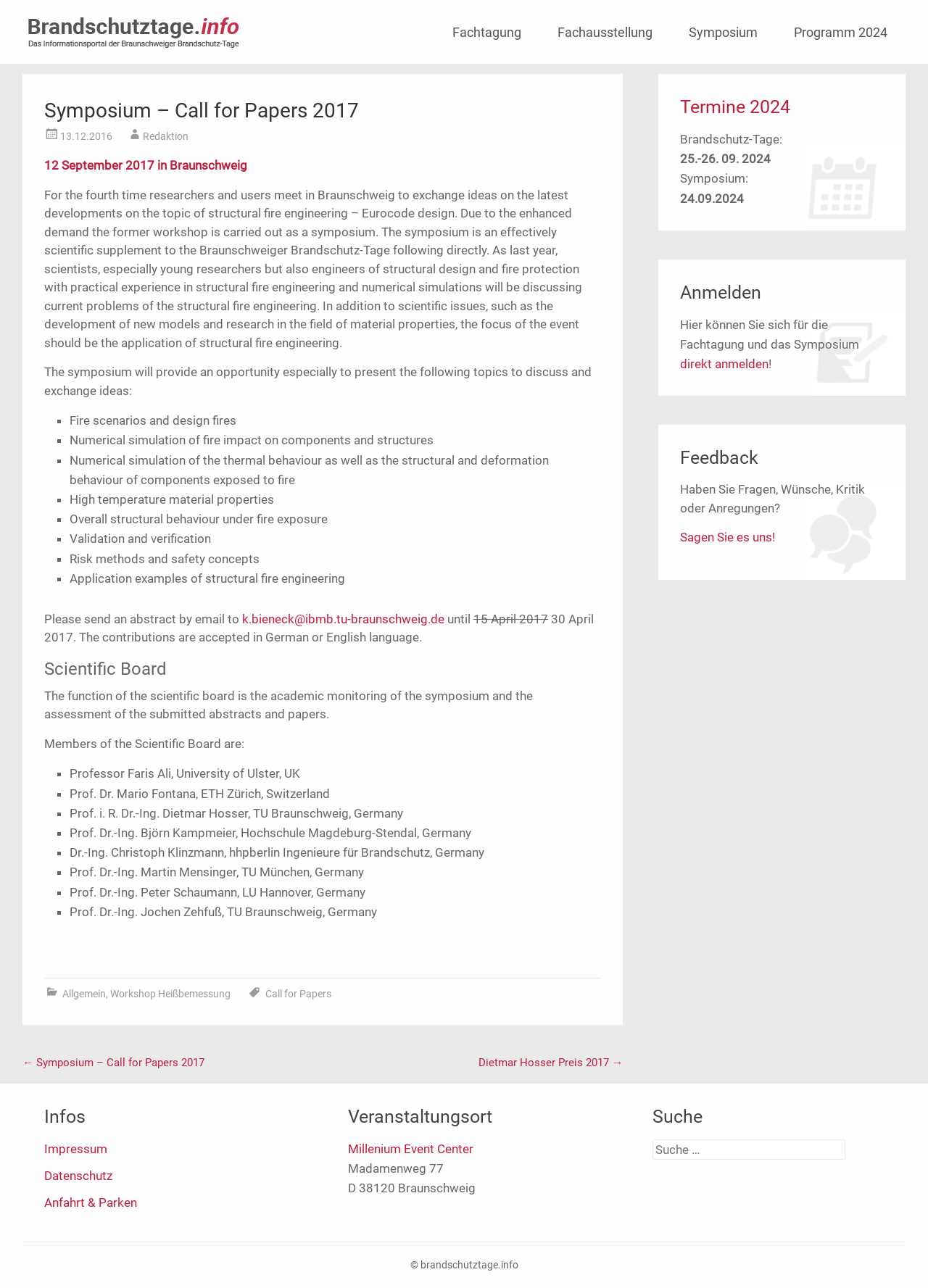Highlight the bounding box coordinates of the element you need to click to perform the following instruction: "Send an email to 'k.bieneck@ibmb.tu-braunschweig.de'."

[0.261, 0.475, 0.479, 0.486]